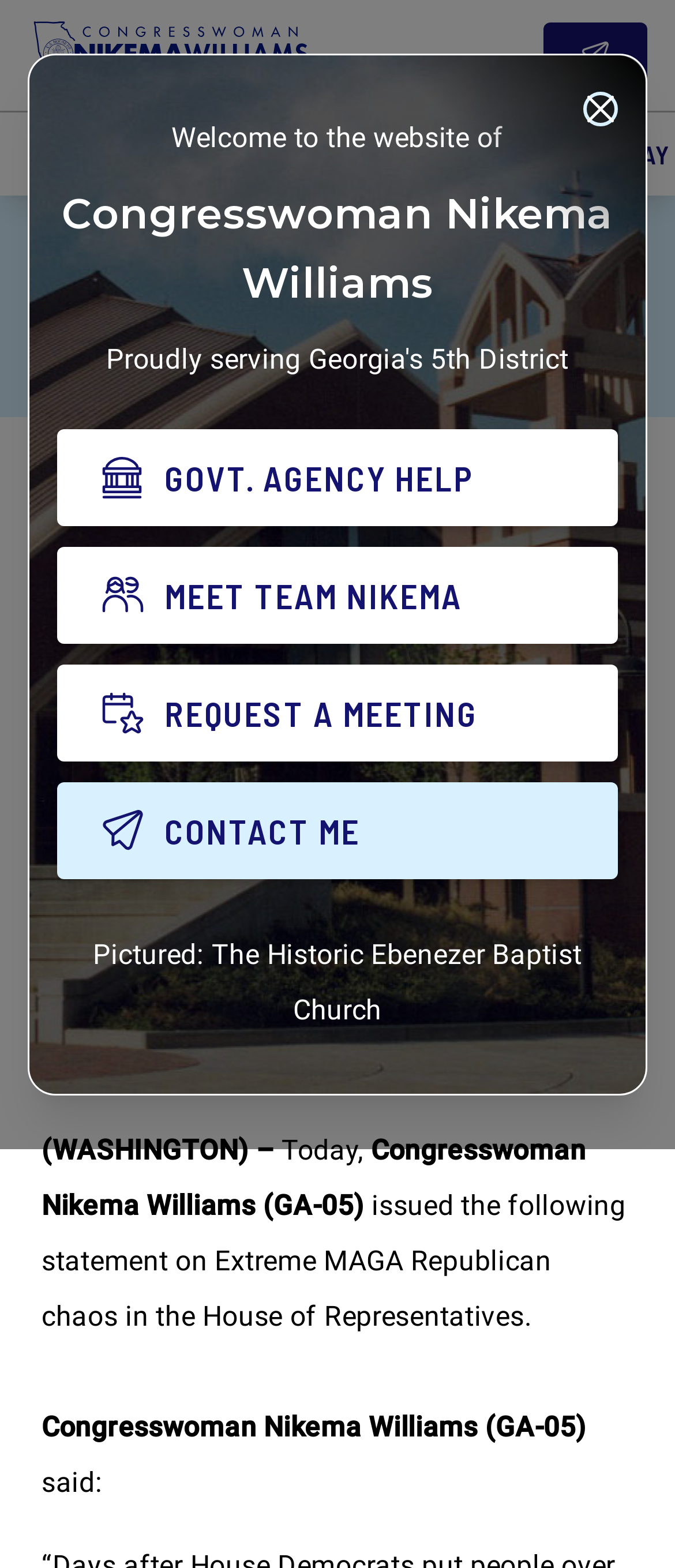Give a one-word or short-phrase answer to the following question: 
What is the topic of the statement?

Extreme MAGA Republican chaos